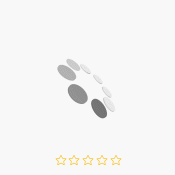What is the expected cultural experience?
Please respond to the question thoroughly and include all relevant details.

The combination of visuals aims to attract customers interested in exquisite wedding decorations for a culturally rich experience, suggesting that the product offers a unique and immersive cultural experience.